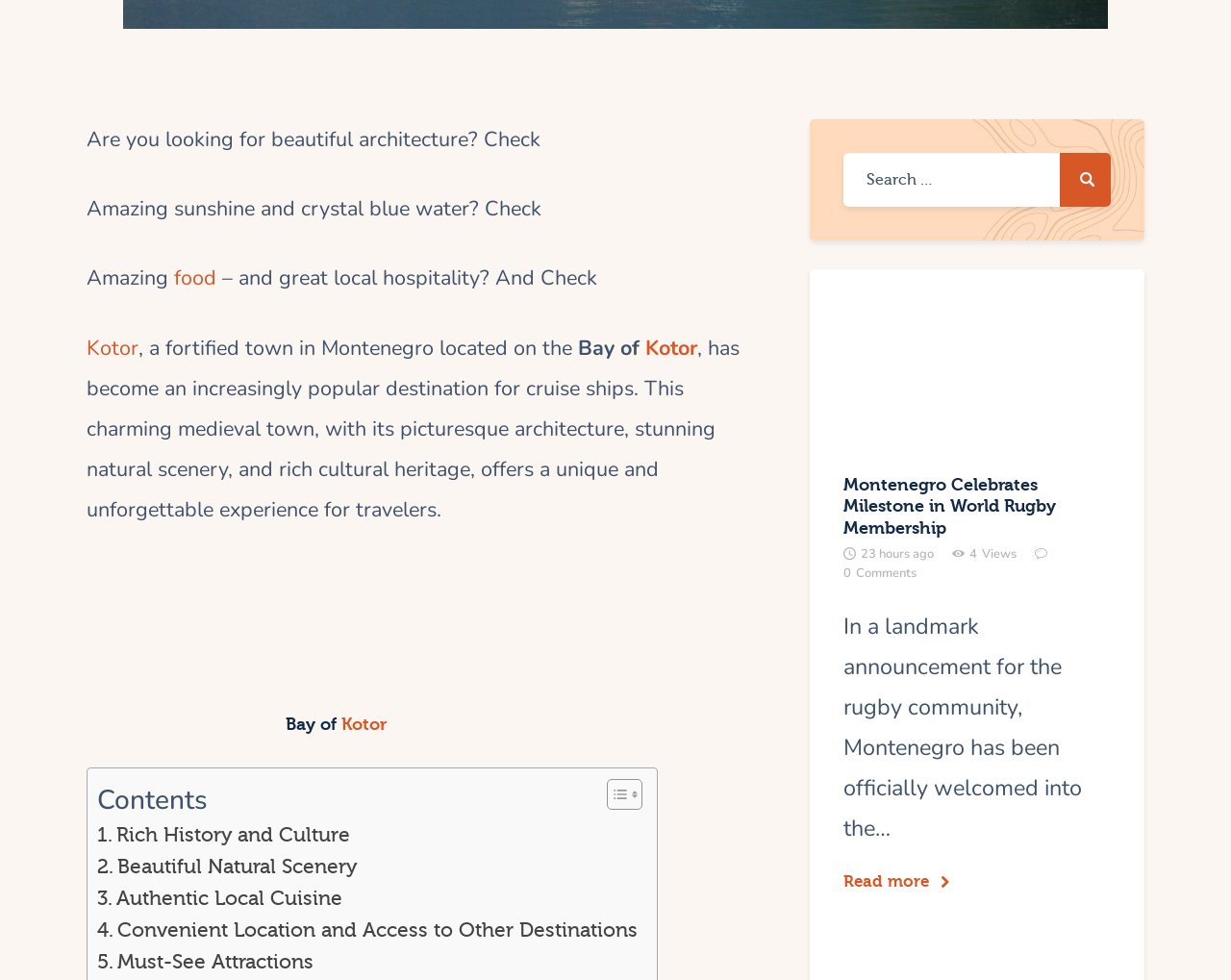Please use the details from the image to answer the following question comprehensively:
How many views does the news article have?

According to the text, the news article has 4 views, as indicated by the link ' 4Views'.